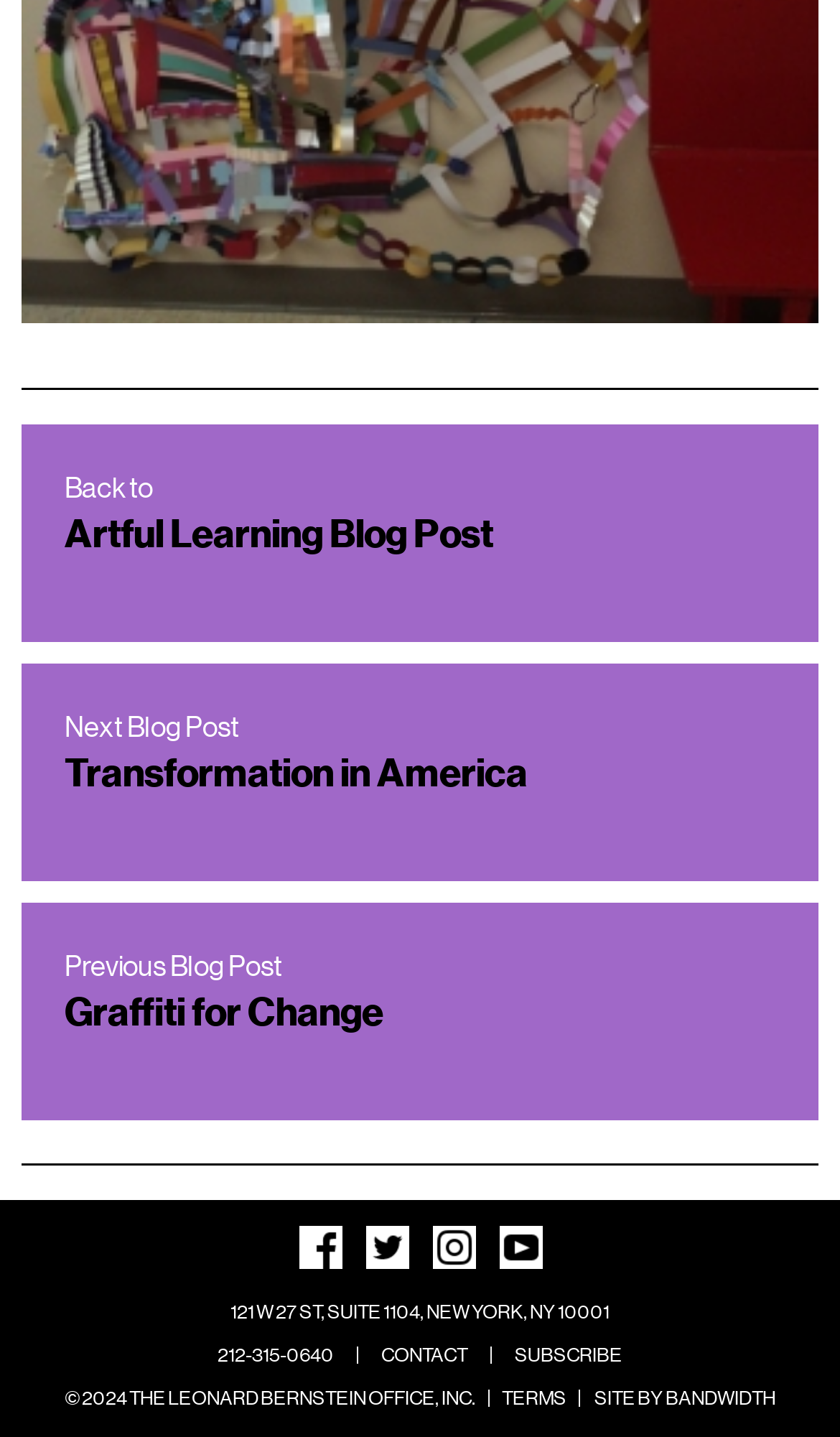What is the phone number to contact the Leonard Bernstein Office?
Answer the question with just one word or phrase using the image.

212-315-0640